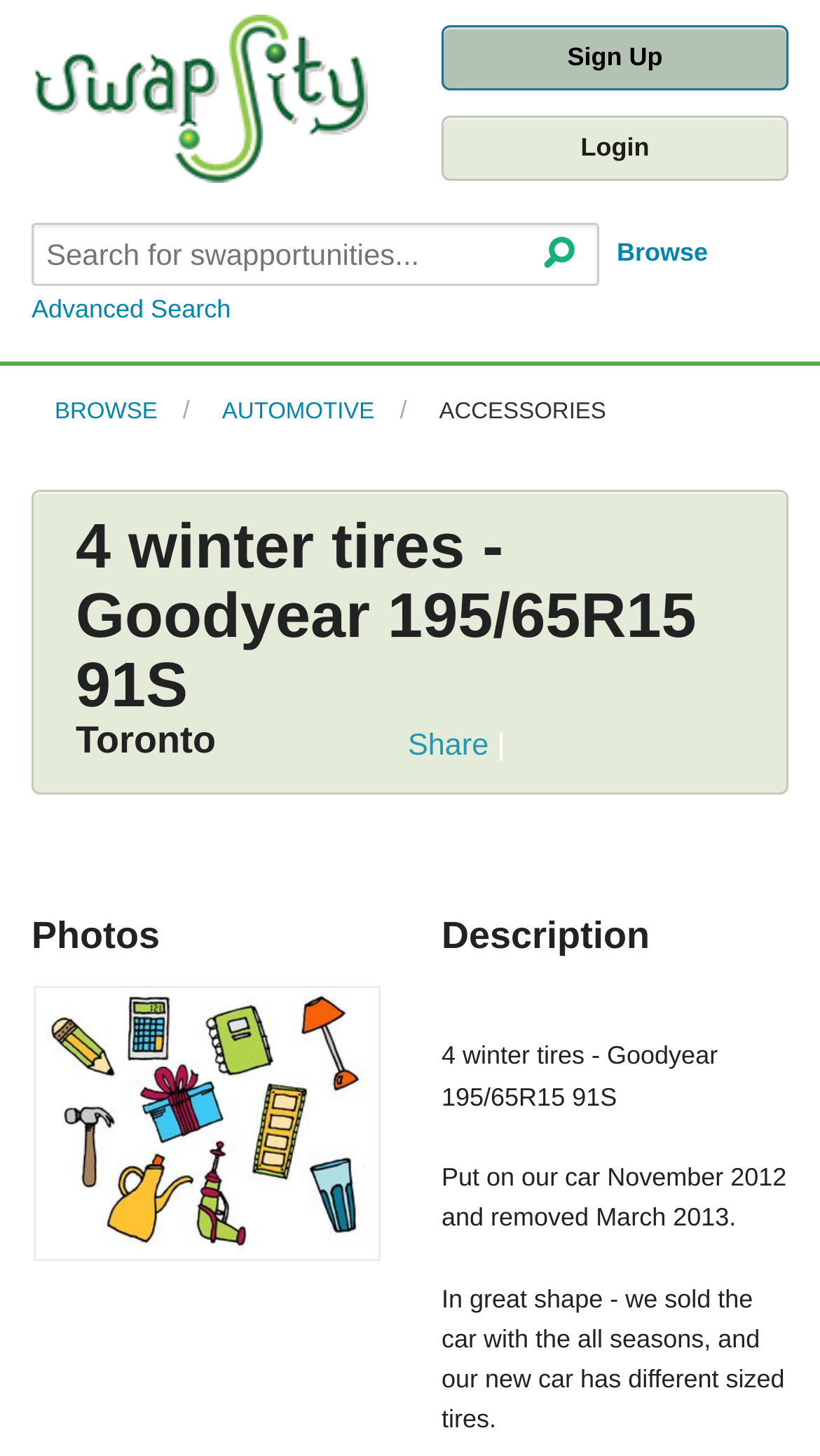Please reply with a single word or brief phrase to the question: 
Where is the item located?

Toronto